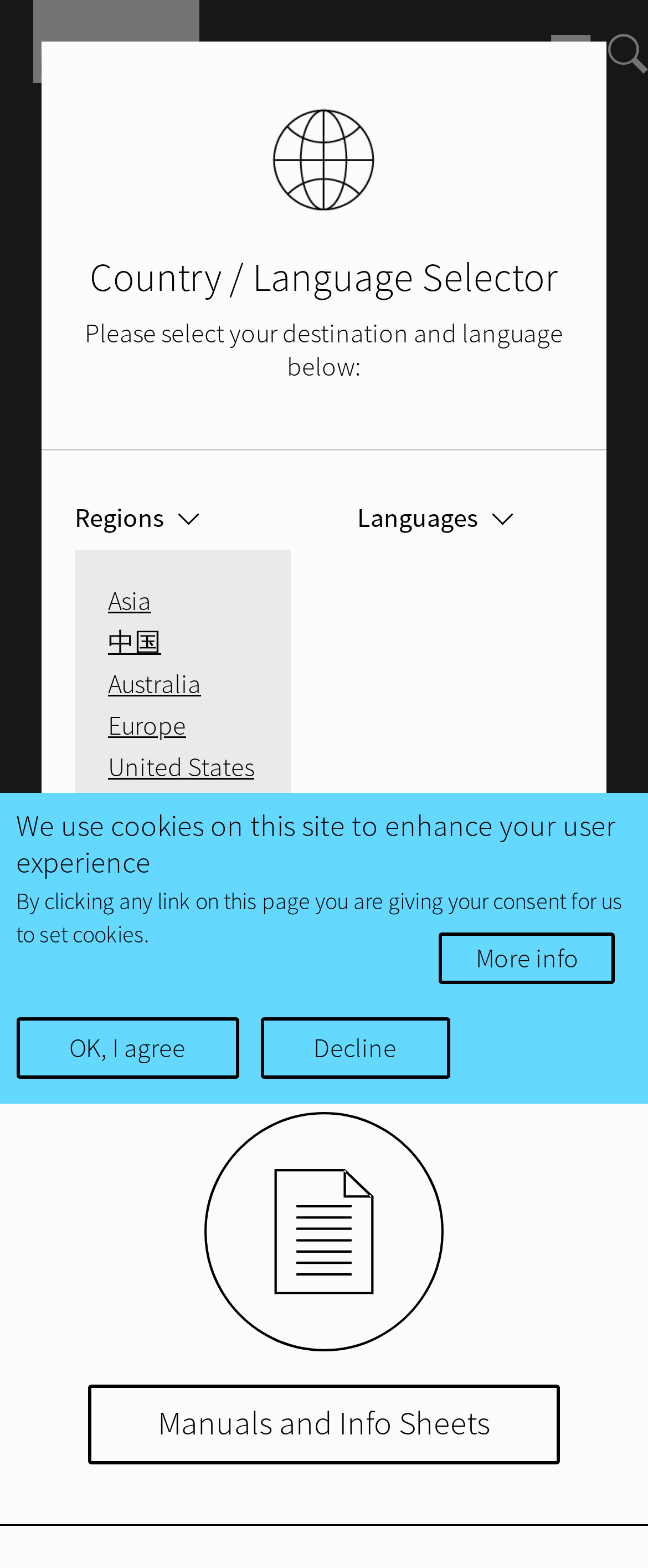Determine the bounding box coordinates of the target area to click to execute the following instruction: "Browse manuals and resources."

[0.19, 0.334, 0.81, 0.367]